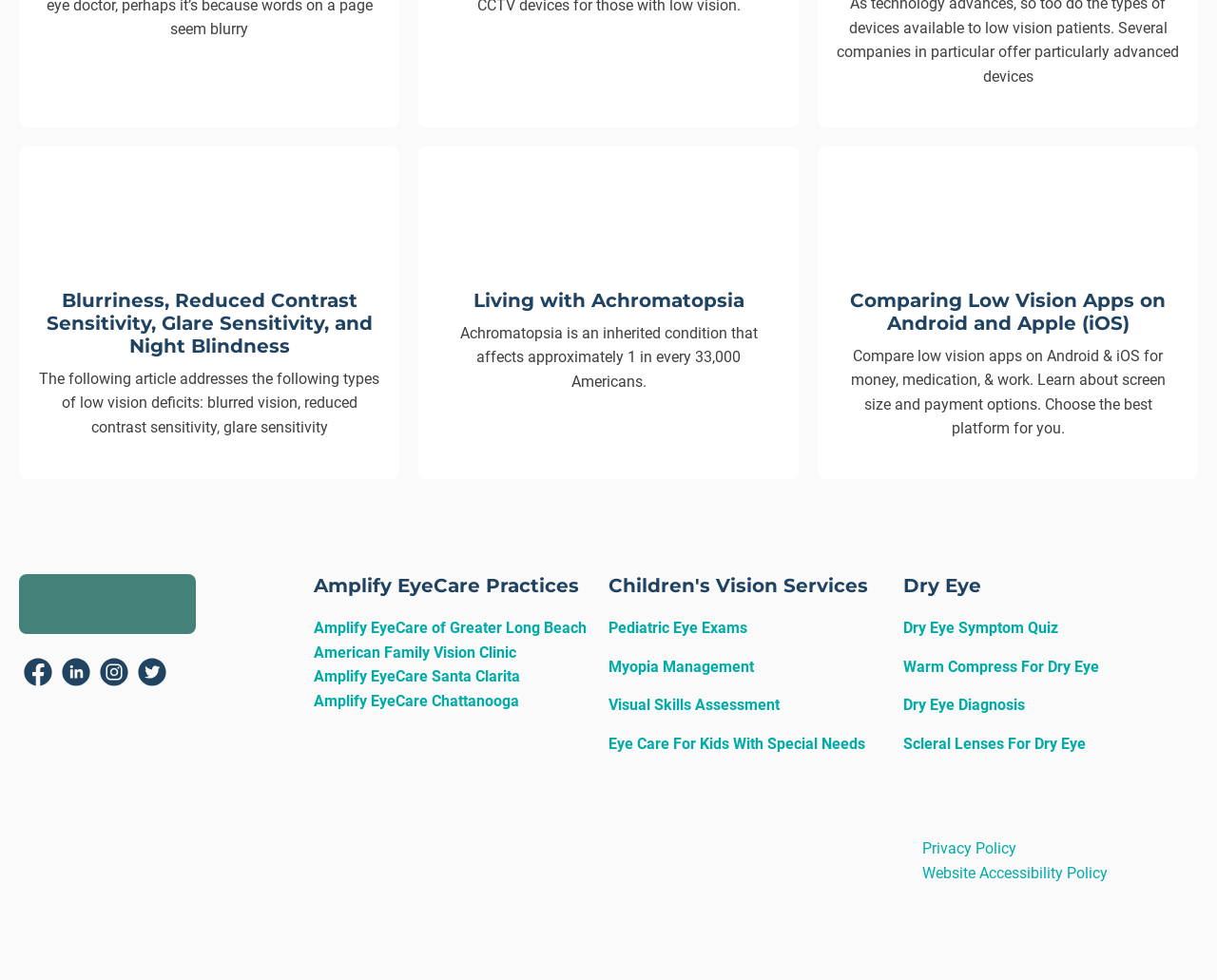Determine the coordinates of the bounding box for the clickable area needed to execute this instruction: "Visit Amplify EyeCare of Greater Long Beach".

[0.258, 0.631, 0.482, 0.65]